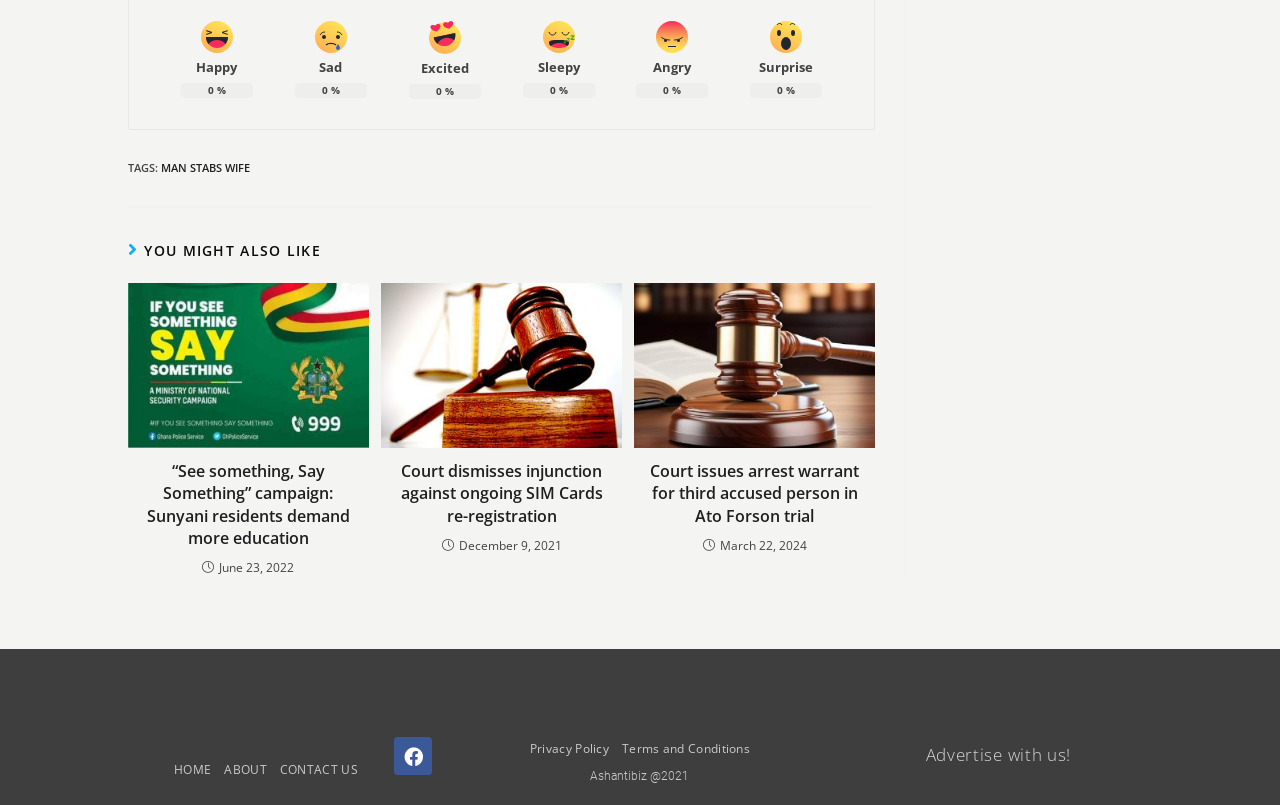Provide a brief response to the question below using a single word or phrase: 
What is the date of the first article?

June 23, 2022